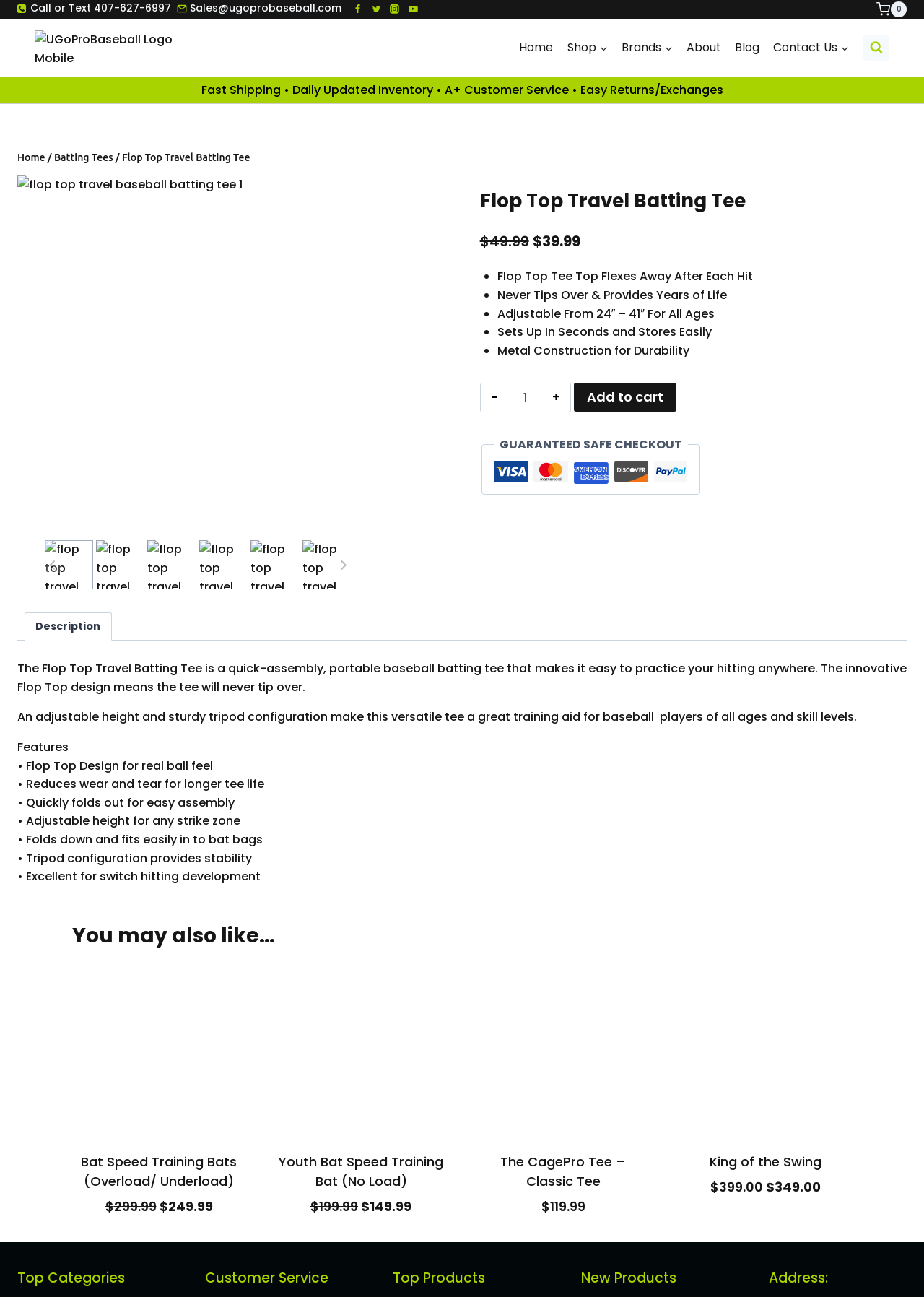Given the description: "parent_node: King of the Swing", determine the bounding box coordinates of the UI element. The coordinates should be formatted as four float numbers between 0 and 1, [left, top, right, bottom].

[0.734, 0.741, 0.922, 0.875]